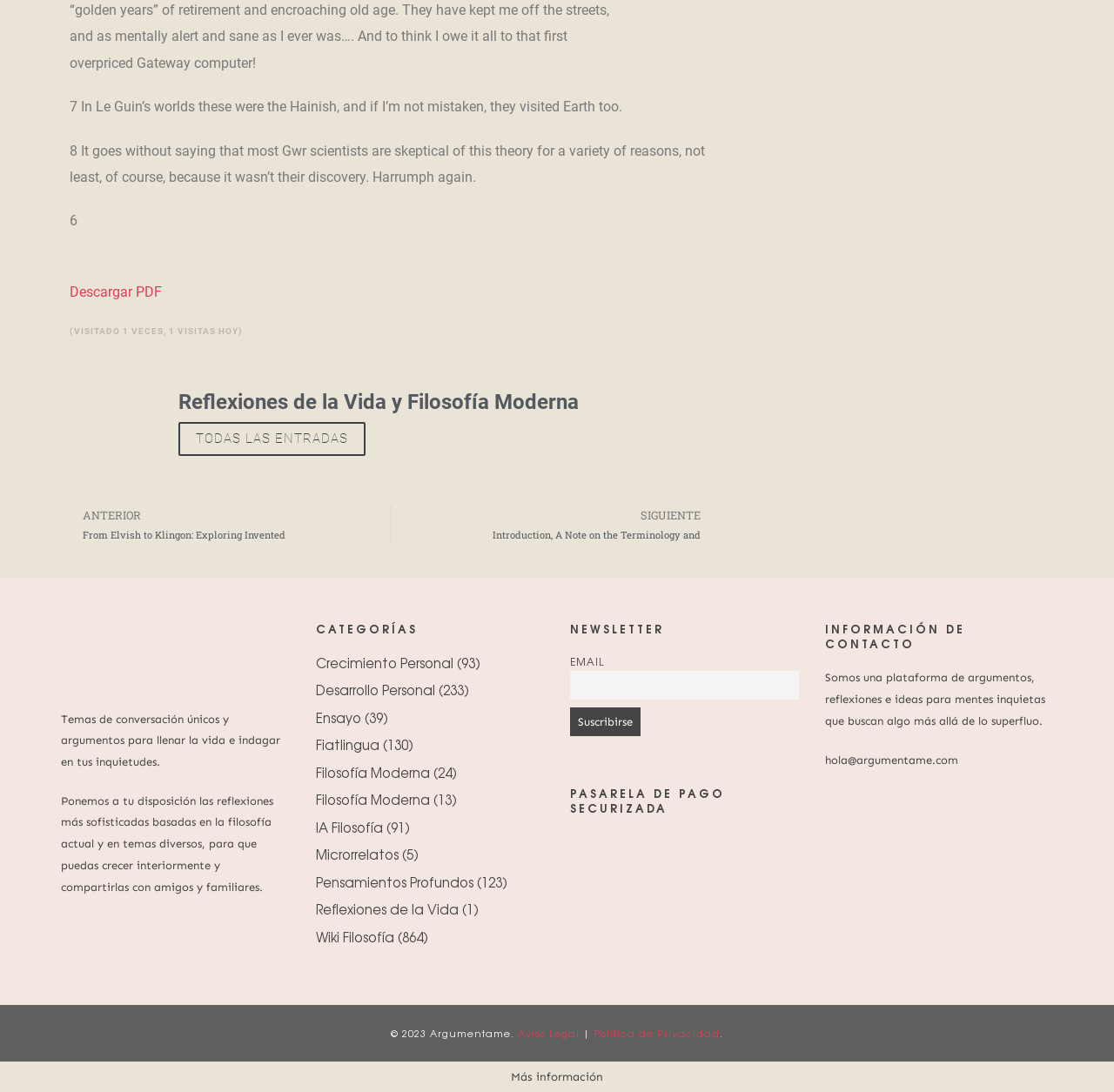Please determine the bounding box coordinates of the element's region to click in order to carry out the following instruction: "Subscribe to newsletter". The coordinates should be four float numbers between 0 and 1, i.e., [left, top, right, bottom].

[0.512, 0.648, 0.575, 0.674]